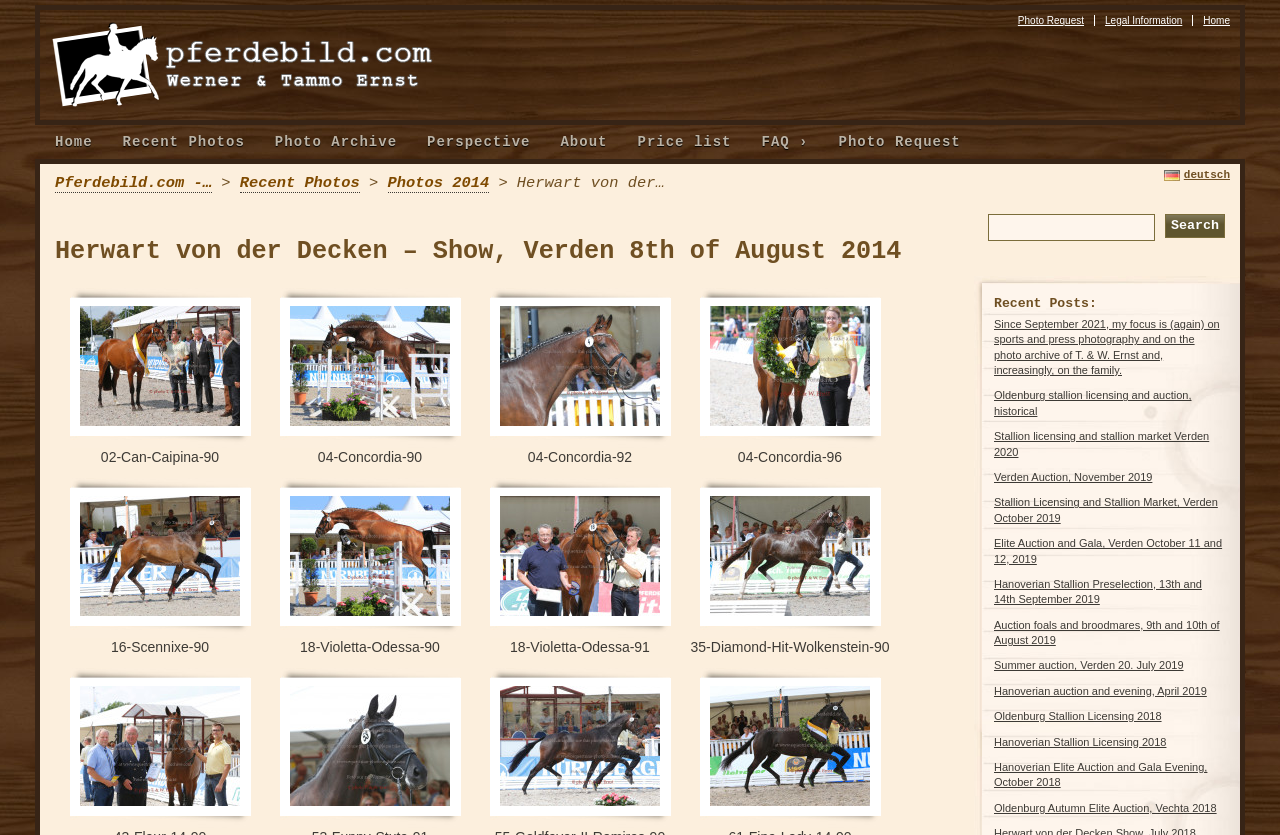Please find the bounding box coordinates of the element that needs to be clicked to perform the following instruction: "Switch to the German language". The bounding box coordinates should be four float numbers between 0 and 1, represented as [left, top, right, bottom].

[0.909, 0.199, 0.961, 0.22]